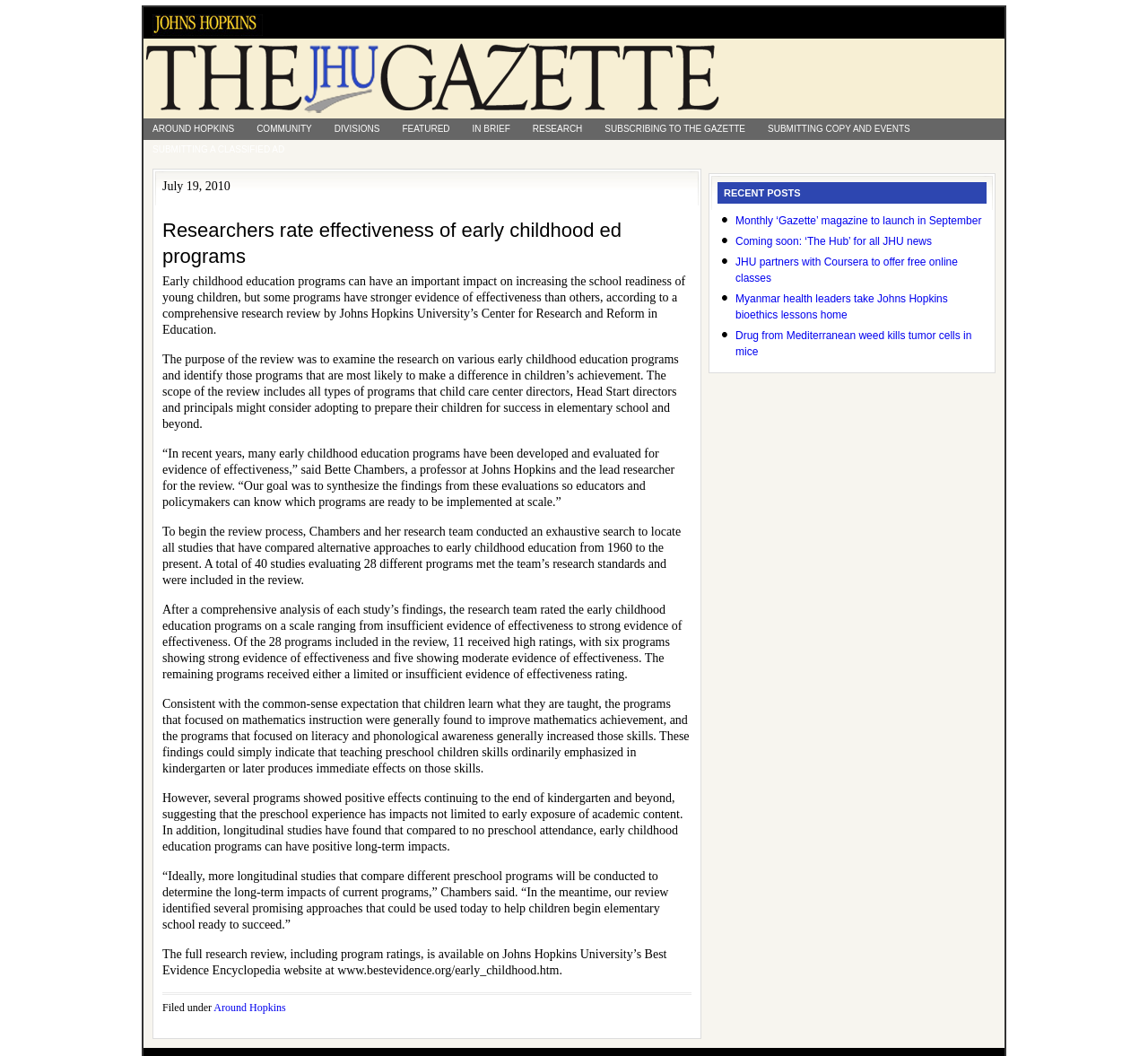Based on the image, please elaborate on the answer to the following question:
What is the name of the university mentioned in the article?

The answer can be found in the image and link with the text 'Johns Hopkins University' at the top of the webpage, which indicates that the article is related to this university.